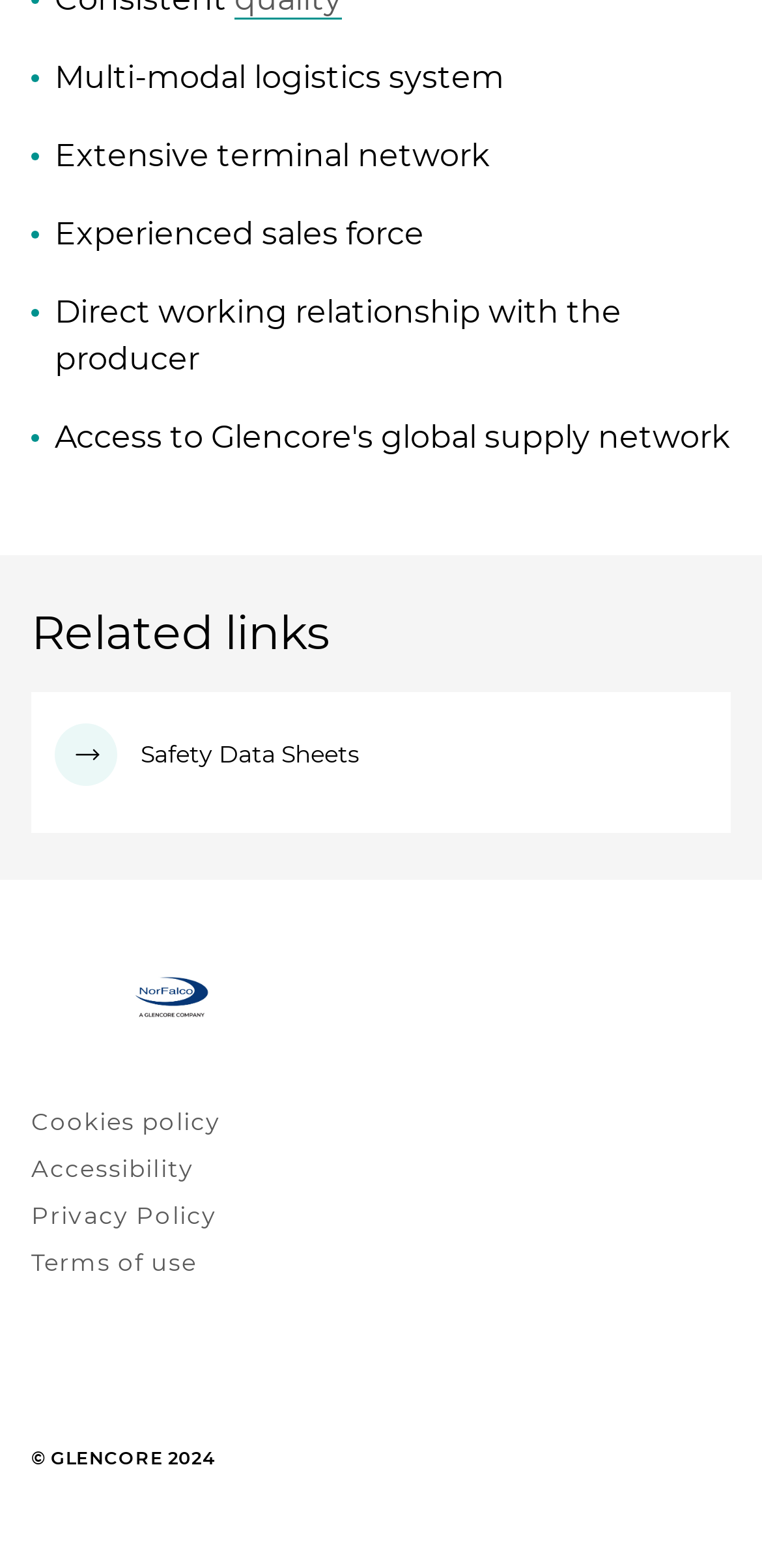What is the third feature of the logistics system?
Could you answer the question in a detailed manner, providing as much information as possible?

The features of the logistics system are listed at the top of the webpage. The third feature is 'Experienced sales force', which is mentioned in the static text.